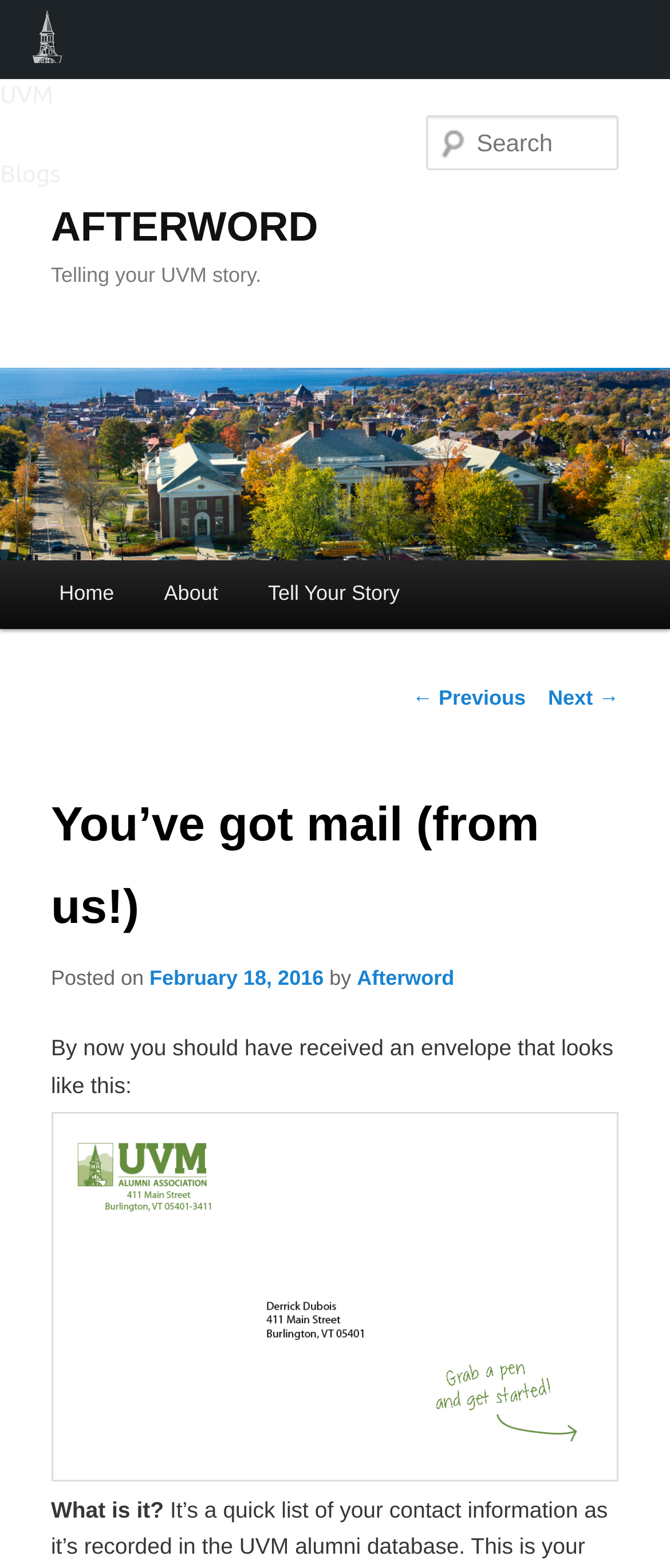Determine the bounding box for the UI element that matches this description: "Afterword".

[0.533, 0.616, 0.678, 0.632]